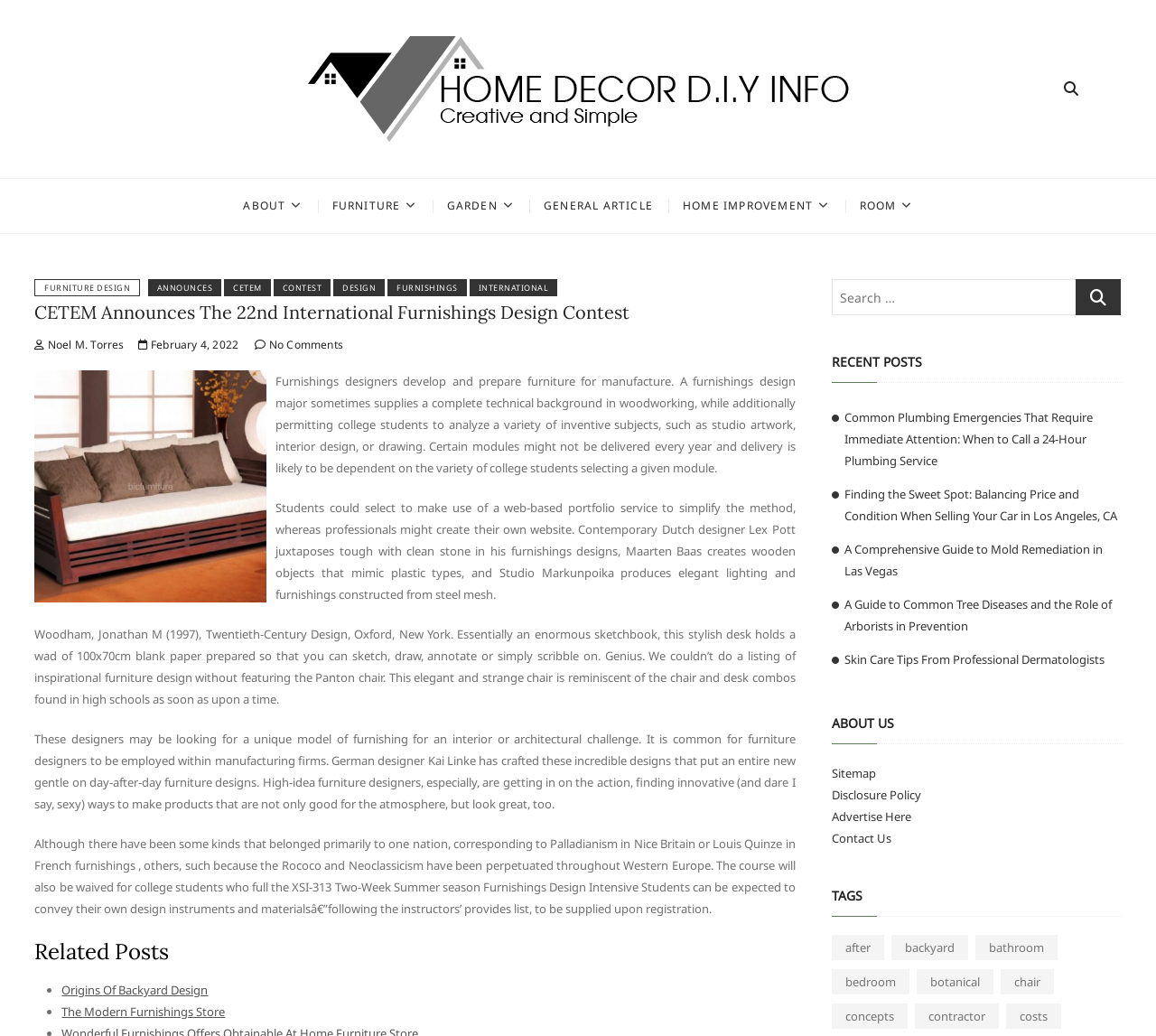Identify the bounding box for the UI element that is described as follows: "backyard".

[0.771, 0.902, 0.837, 0.927]